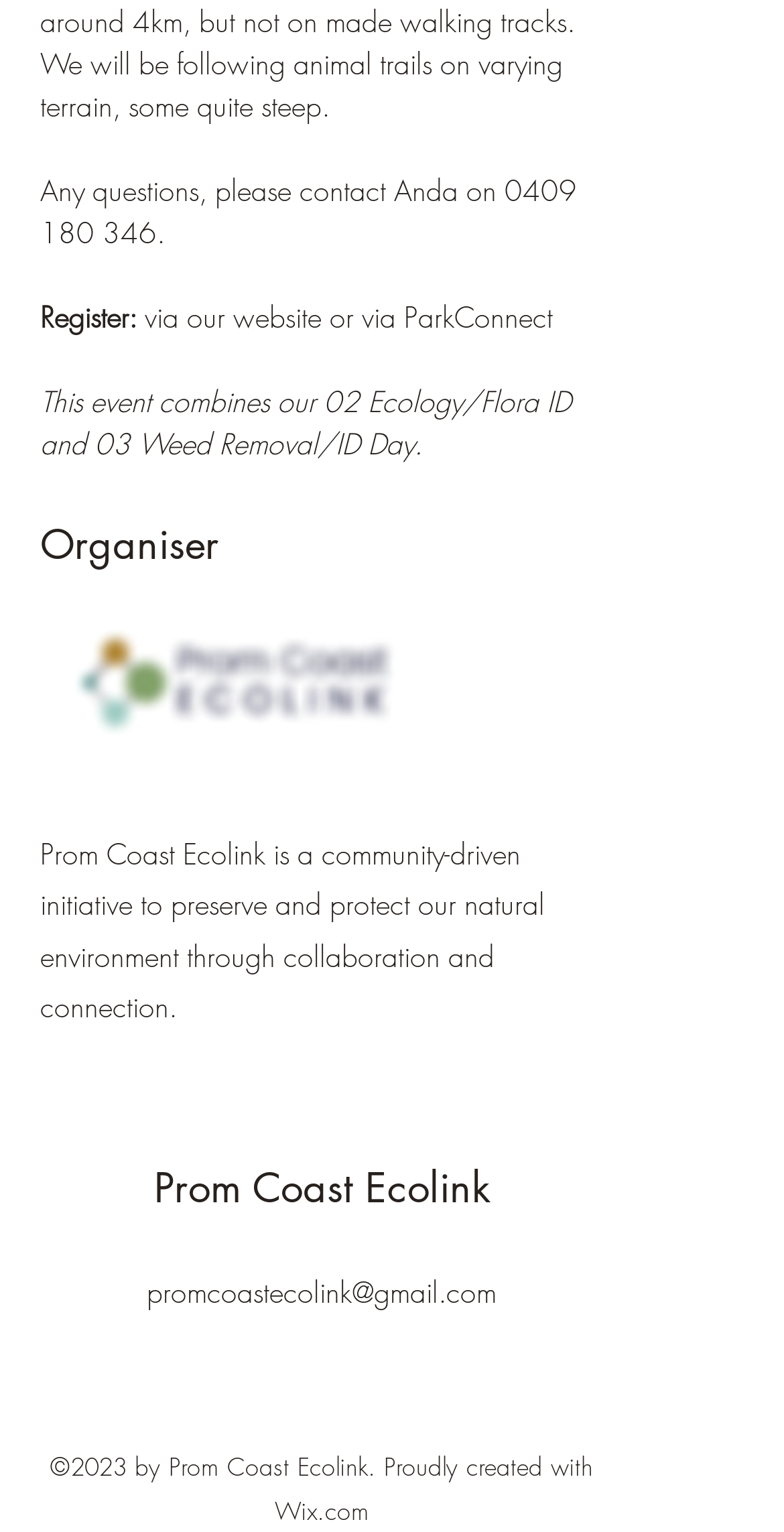Given the element description aria-label="alt.text.label.Facebook", identify the bounding box coordinates for the UI element on the webpage screenshot. The format should be (top-left x, top-left y, bottom-right x, bottom-right y), with values between 0 and 1.

[0.423, 0.89, 0.474, 0.917]